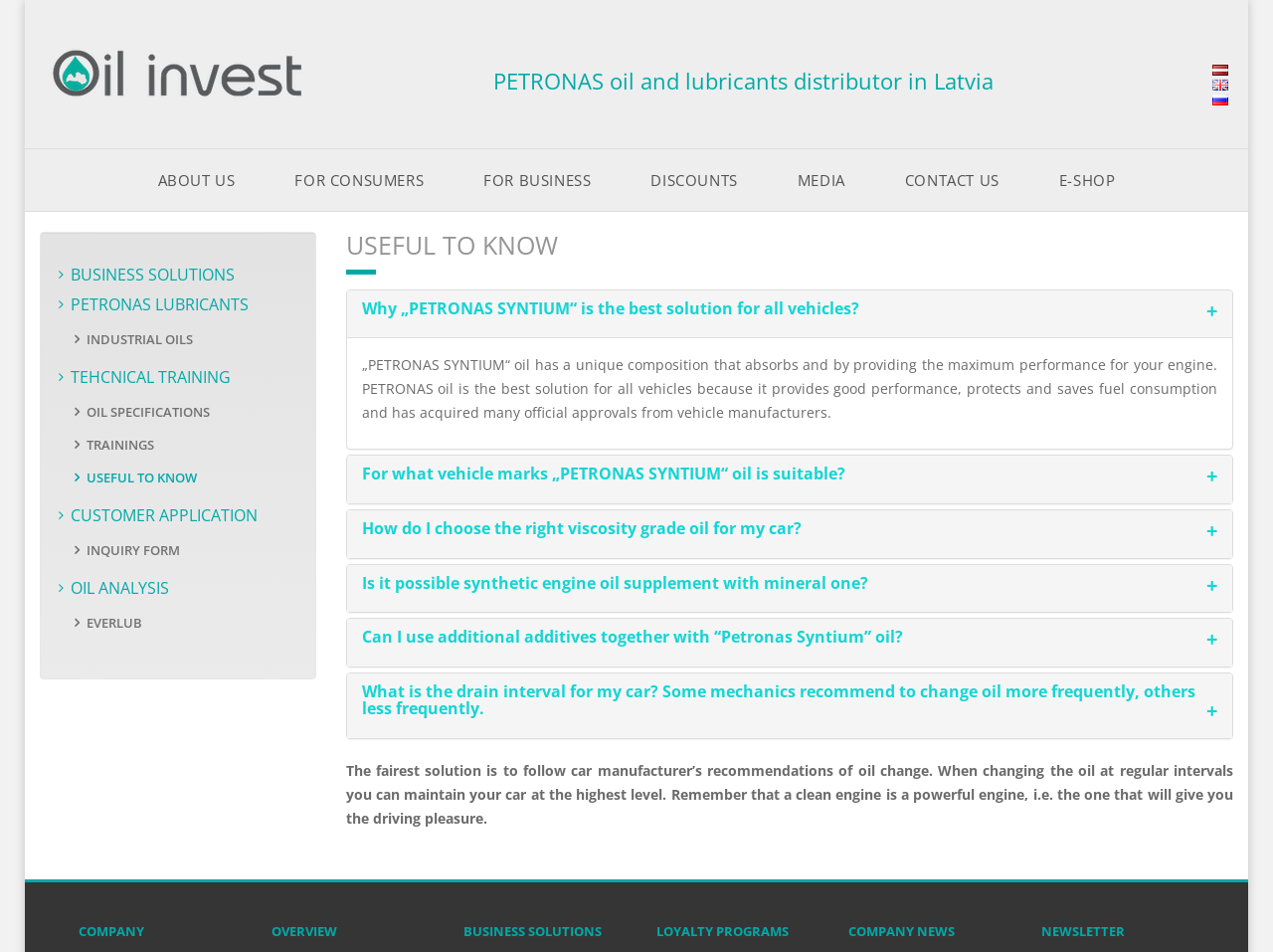Locate the bounding box coordinates of the element I should click to achieve the following instruction: "Click on ABOUT US".

[0.124, 0.157, 0.185, 0.222]